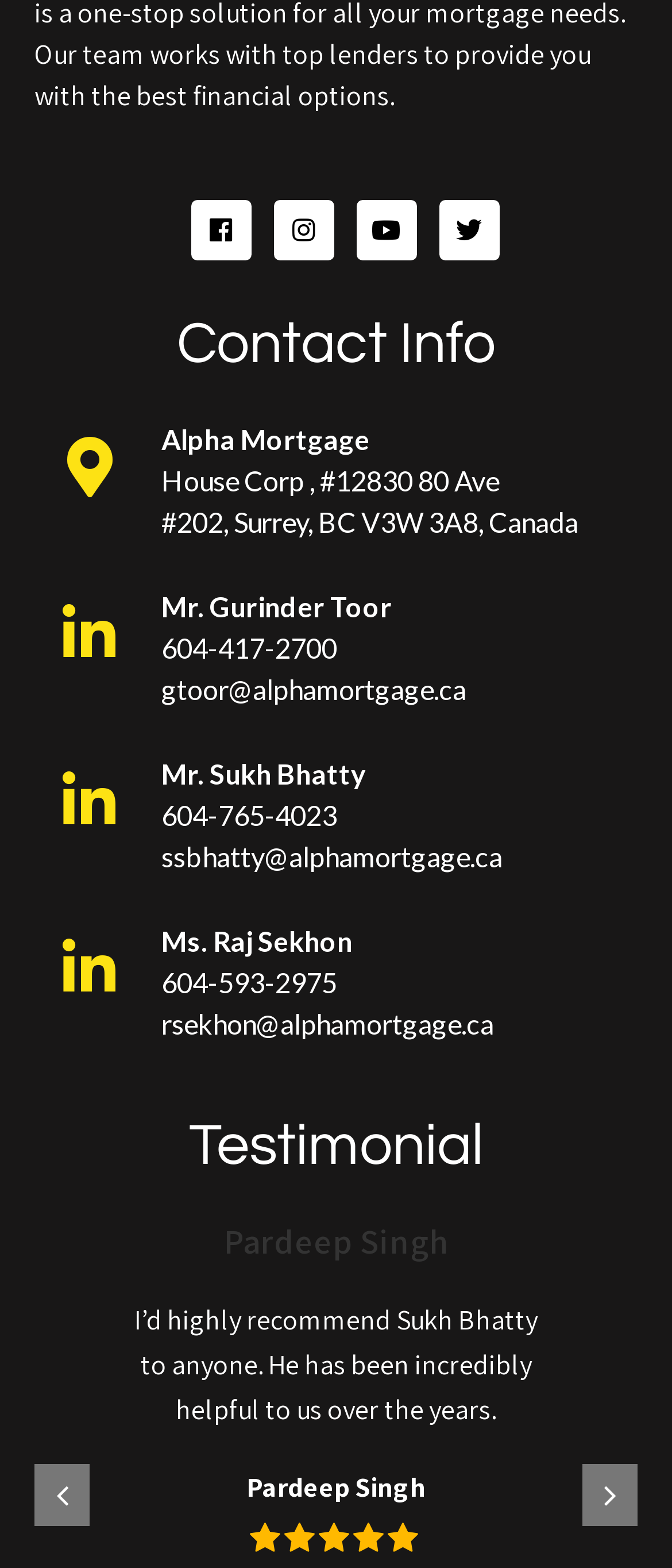Bounding box coordinates are specified in the format (top-left x, top-left y, bottom-right x, bottom-right y). All values are floating point numbers bounded between 0 and 1. Please provide the bounding box coordinate of the region this sentence describes: Mortgage Broker

[0.051, 0.021, 0.374, 0.046]